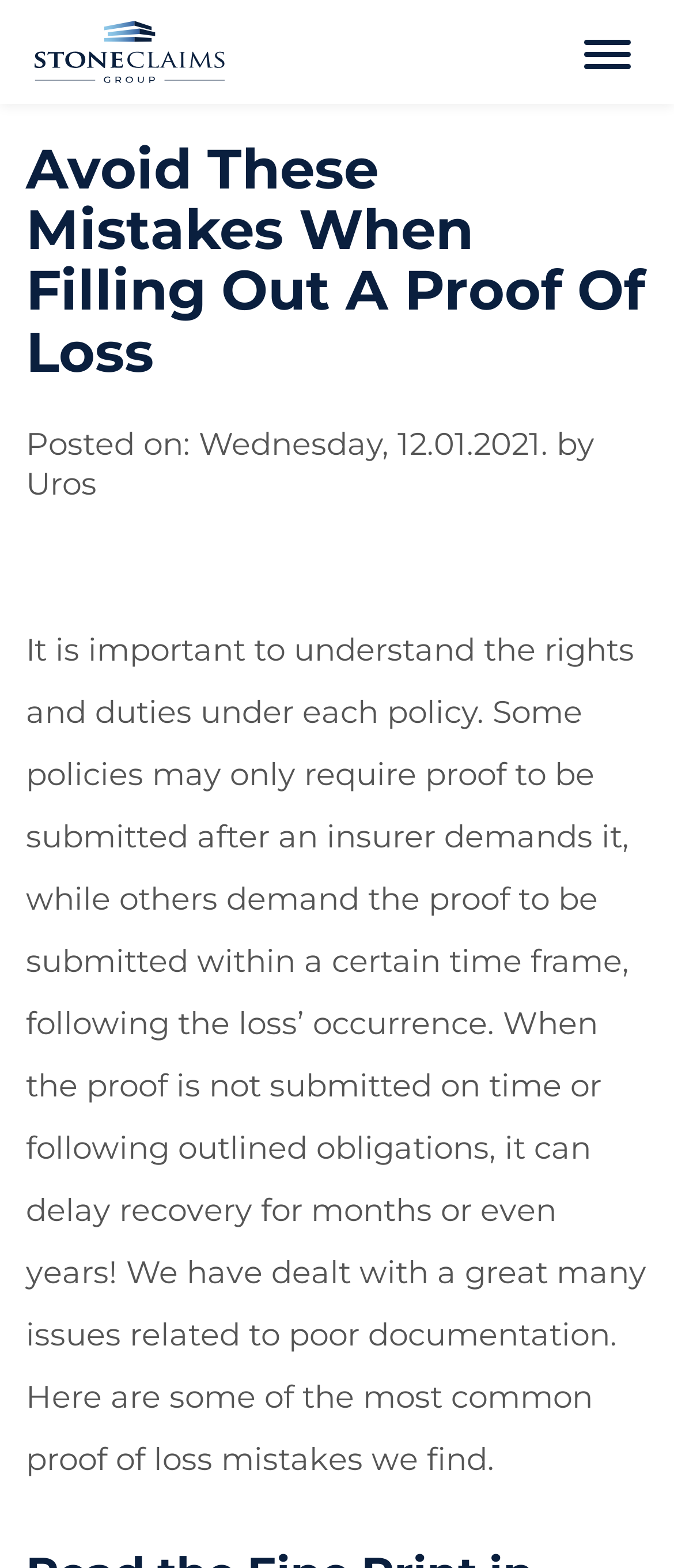What is the headline of the webpage?

Avoid These Mistakes When Filling Out A Proof Of Loss